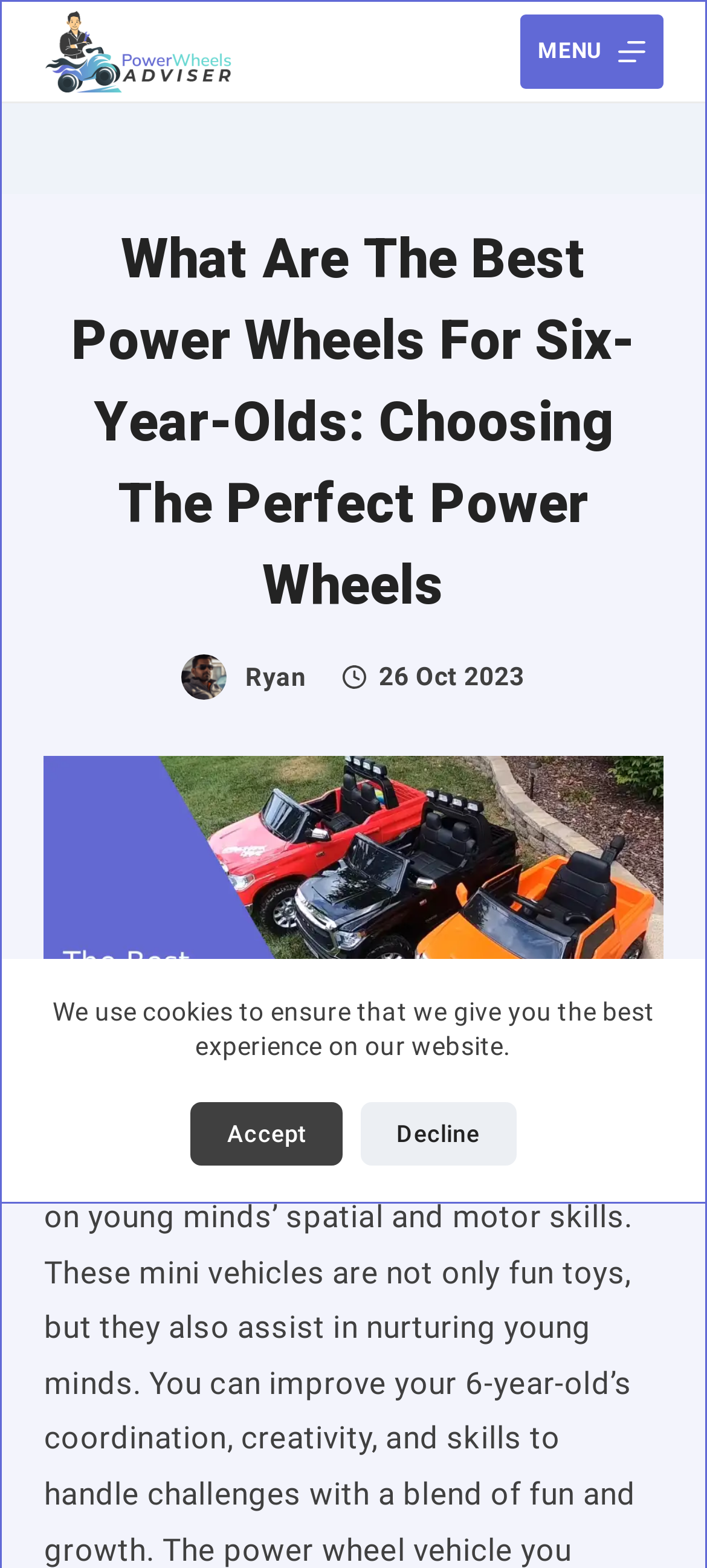Provide a one-word or brief phrase answer to the question:
What is the purpose of the button in the top-right corner?

Menu